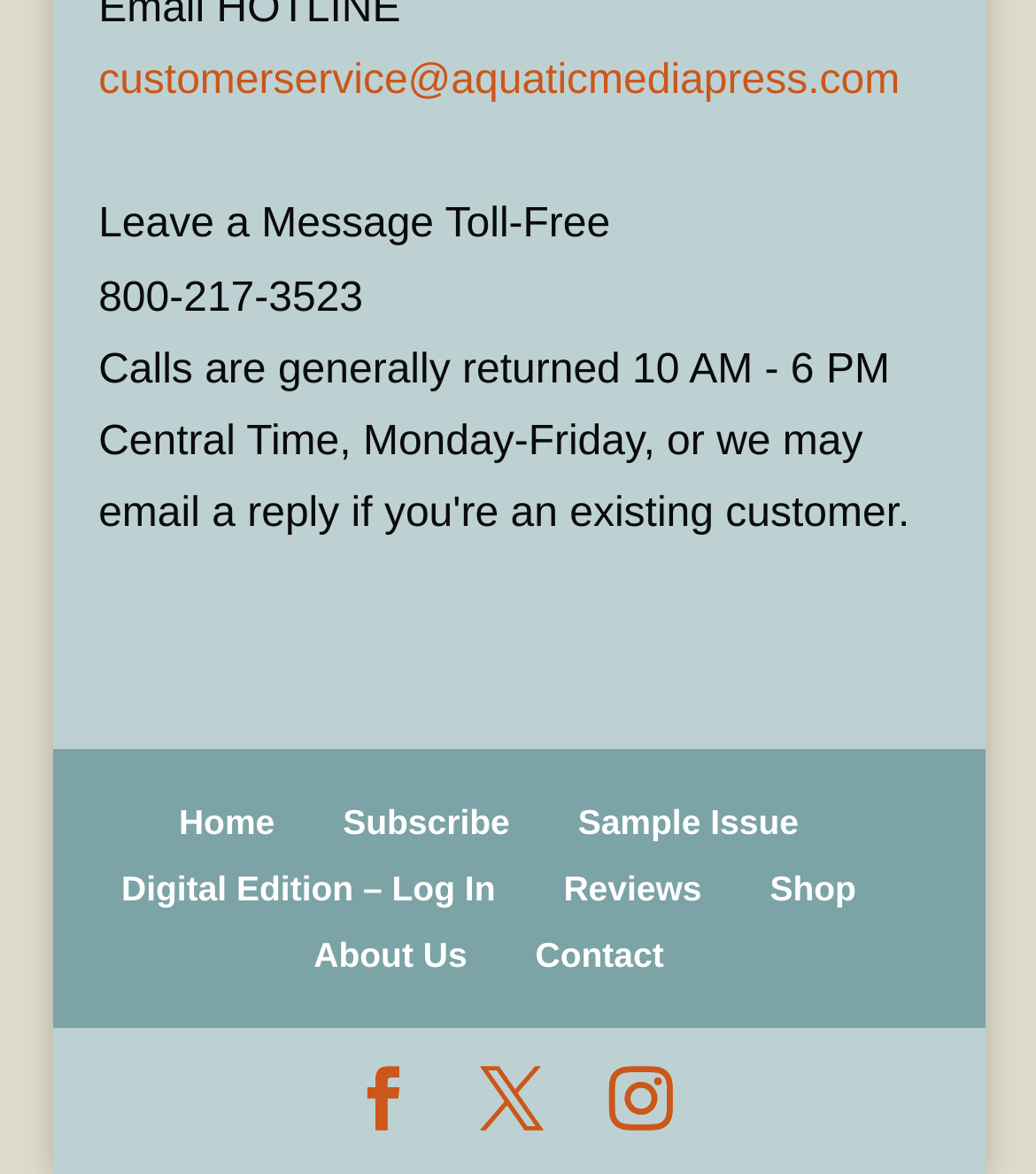Find the bounding box of the UI element described as: "Digital Edition – Log In". The bounding box coordinates should be given as four float values between 0 and 1, i.e., [left, top, right, bottom].

[0.117, 0.739, 0.478, 0.773]